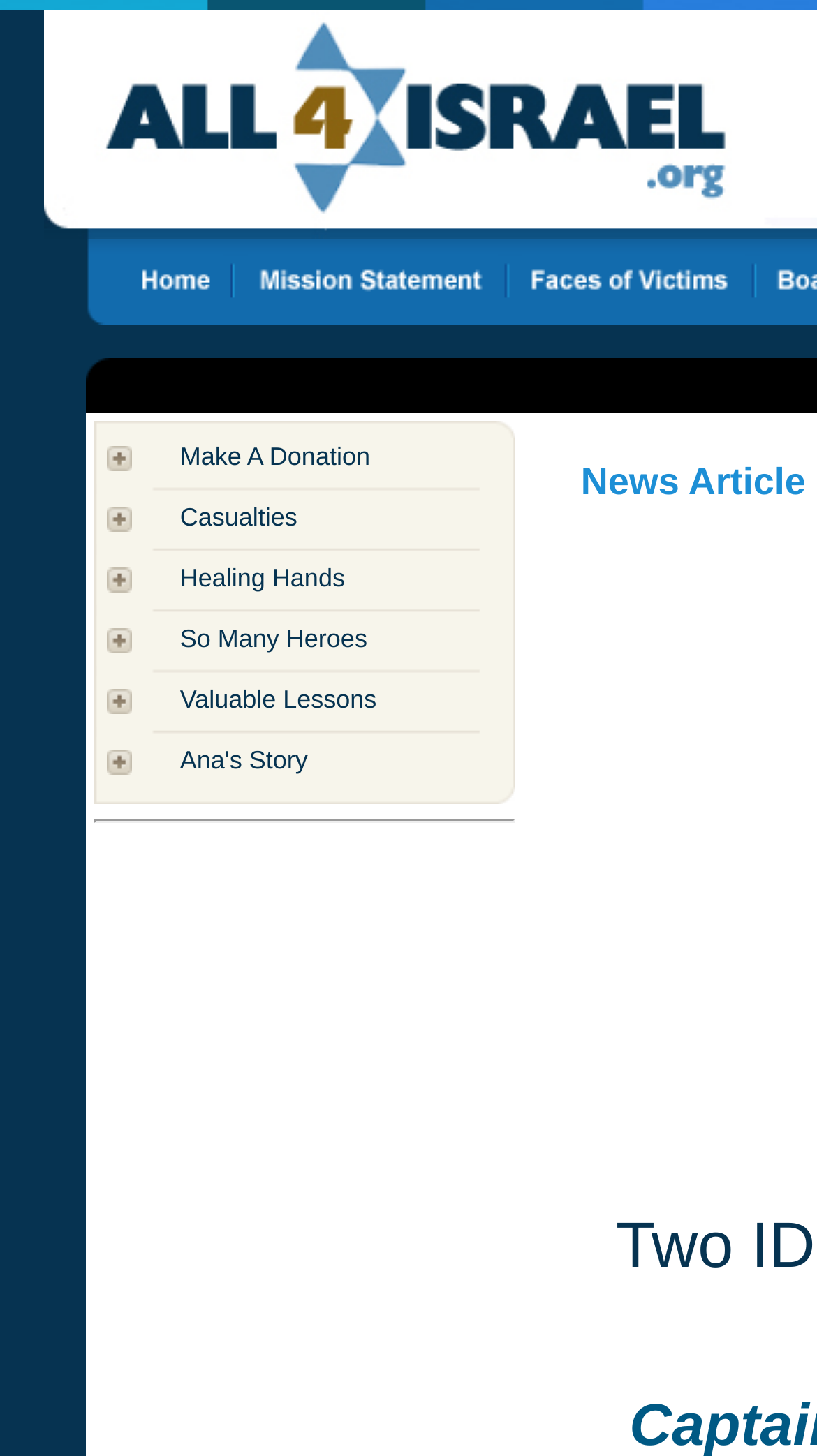Generate a detailed explanation of the webpage's features and information.

The webpage is dedicated to All4Israel, with a focus on Captain Yohai Klangel and Sergeant Dor Nini. The page is divided into a table with multiple rows, each containing an image and a link with a descriptive text.

At the top of the page, there are three empty table cells. Below them, a table with 11 rows is presented. Each row contains an image on the left and a link with a descriptive text on the right. The images are relatively small, taking up about 10% of the page's width. The links have descriptive texts such as "Make A Donation", "Casualties", "Healing Hands", "So Many Heroes", "Valuable Lessons", and "Ana's Story".

The links are positioned to the right of the images, and they occupy about 40% of the page's width. The images and links are evenly spaced, with a small gap between each row. A horizontal separator is placed below the table, separating it from the rest of the page.

Overall, the webpage appears to be a tribute or memorial page for Captain Yohai Klangel and Sergeant Dor Nini, with links to related stories or donation opportunities.